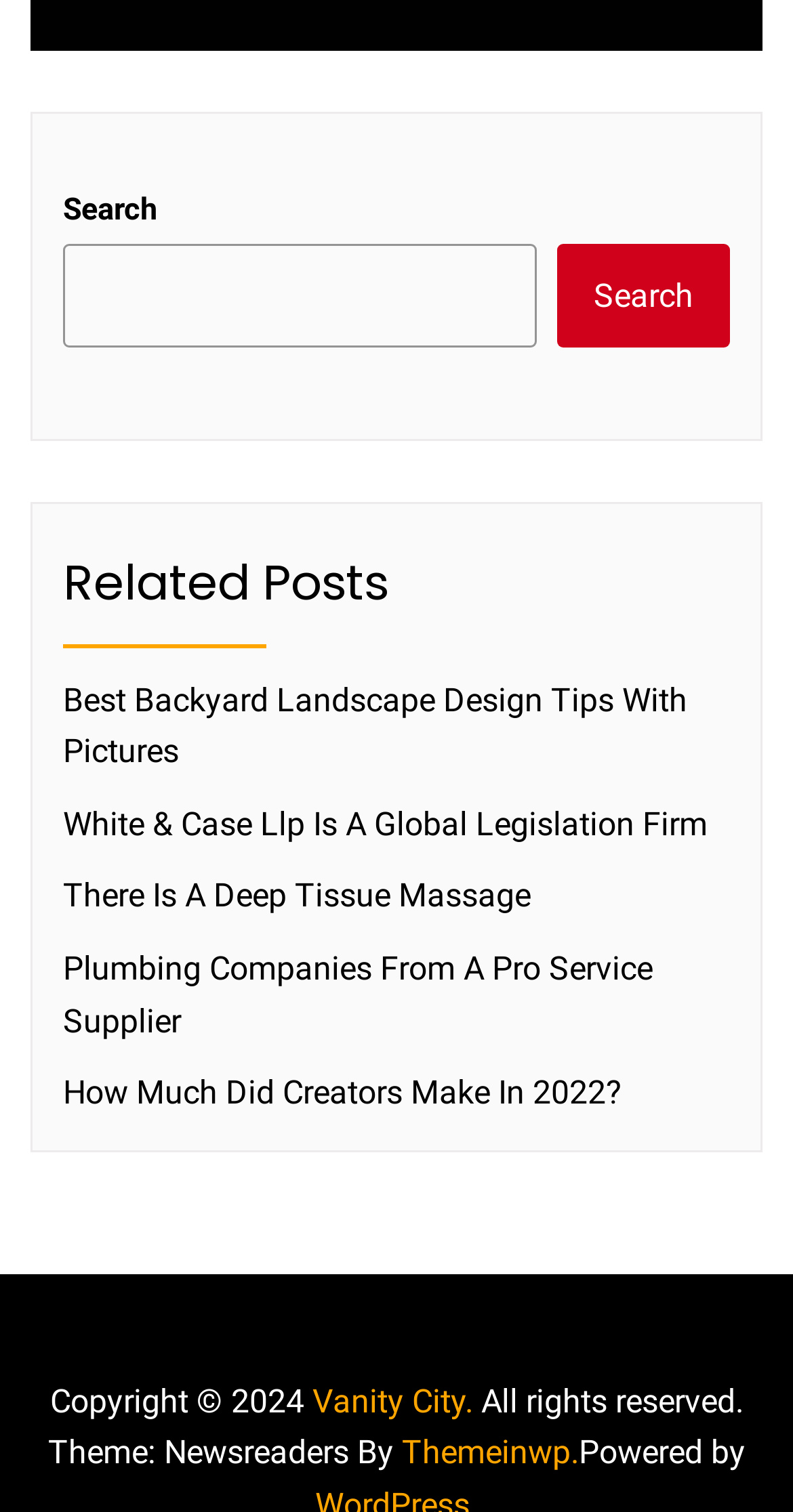Please determine the bounding box coordinates for the element that should be clicked to follow these instructions: "search for something".

[0.079, 0.162, 0.677, 0.23]